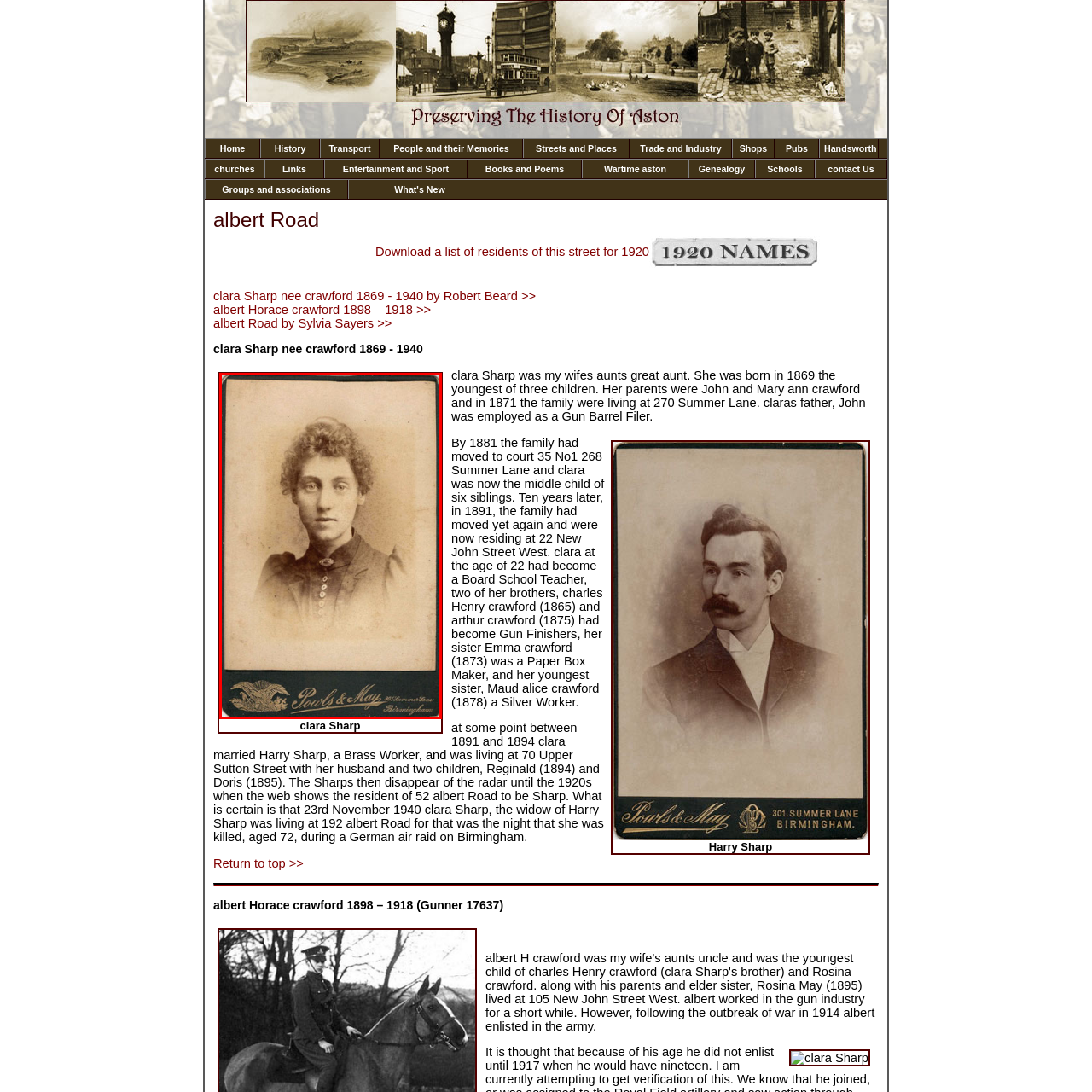What is Clara's position in the Crawford family?
Direct your attention to the image marked by the red bounding box and answer the question with a single word or phrase.

Youngest of three children